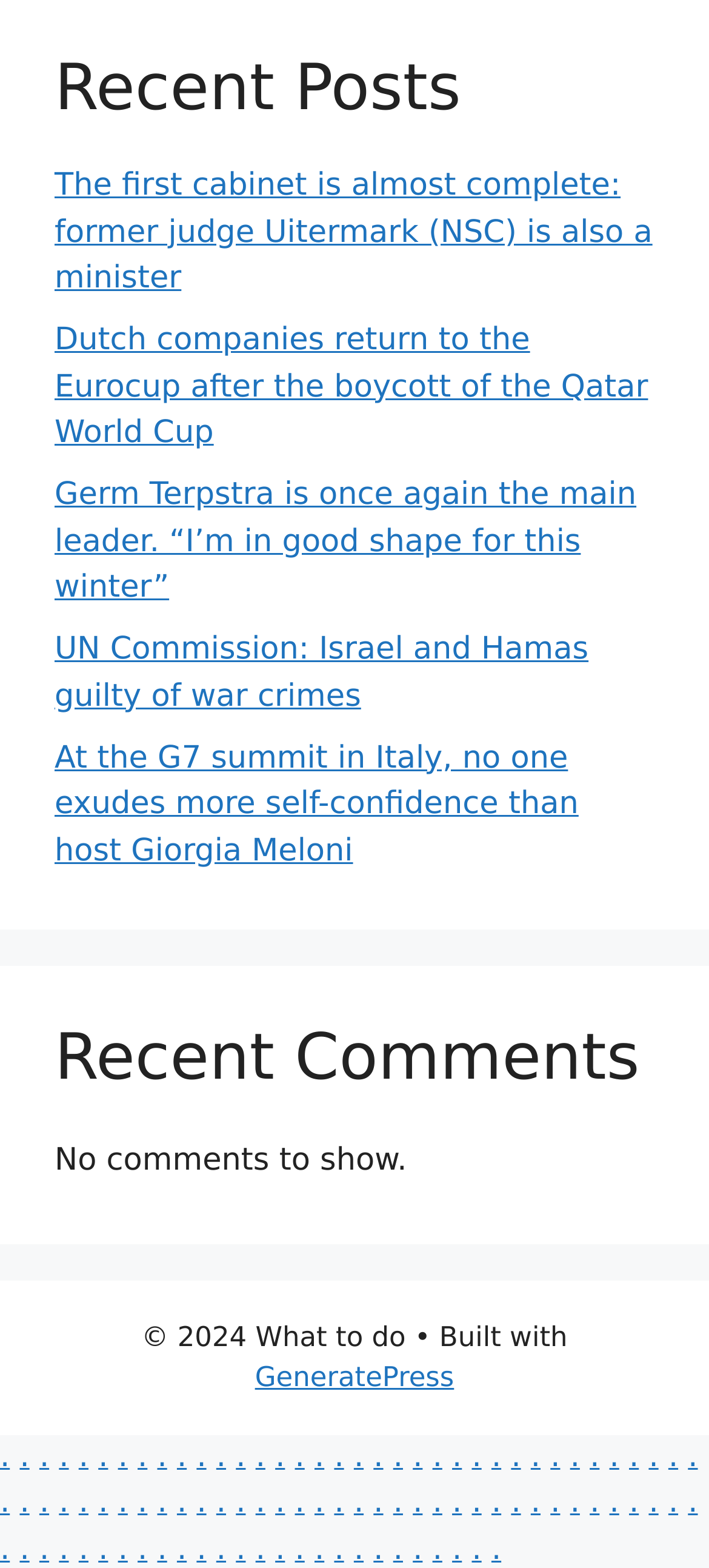Please locate the bounding box coordinates of the element that needs to be clicked to achieve the following instruction: "Change language". The coordinates should be four float numbers between 0 and 1, i.e., [left, top, right, bottom].

None